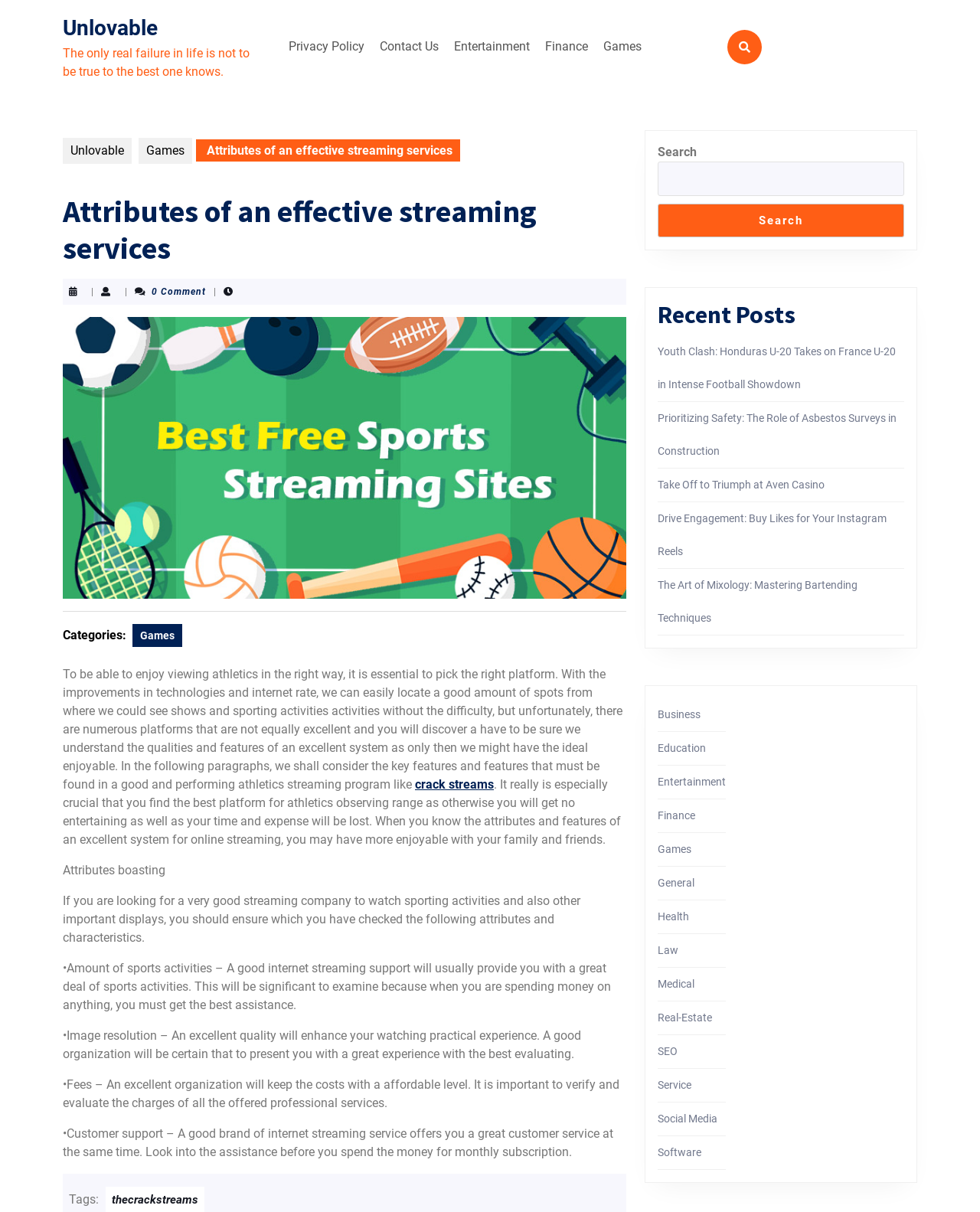Please indicate the bounding box coordinates of the element's region to be clicked to achieve the instruction: "Click on the 'Games' link in the top menu". Provide the coordinates as four float numbers between 0 and 1, i.e., [left, top, right, bottom].

[0.457, 0.026, 0.547, 0.051]